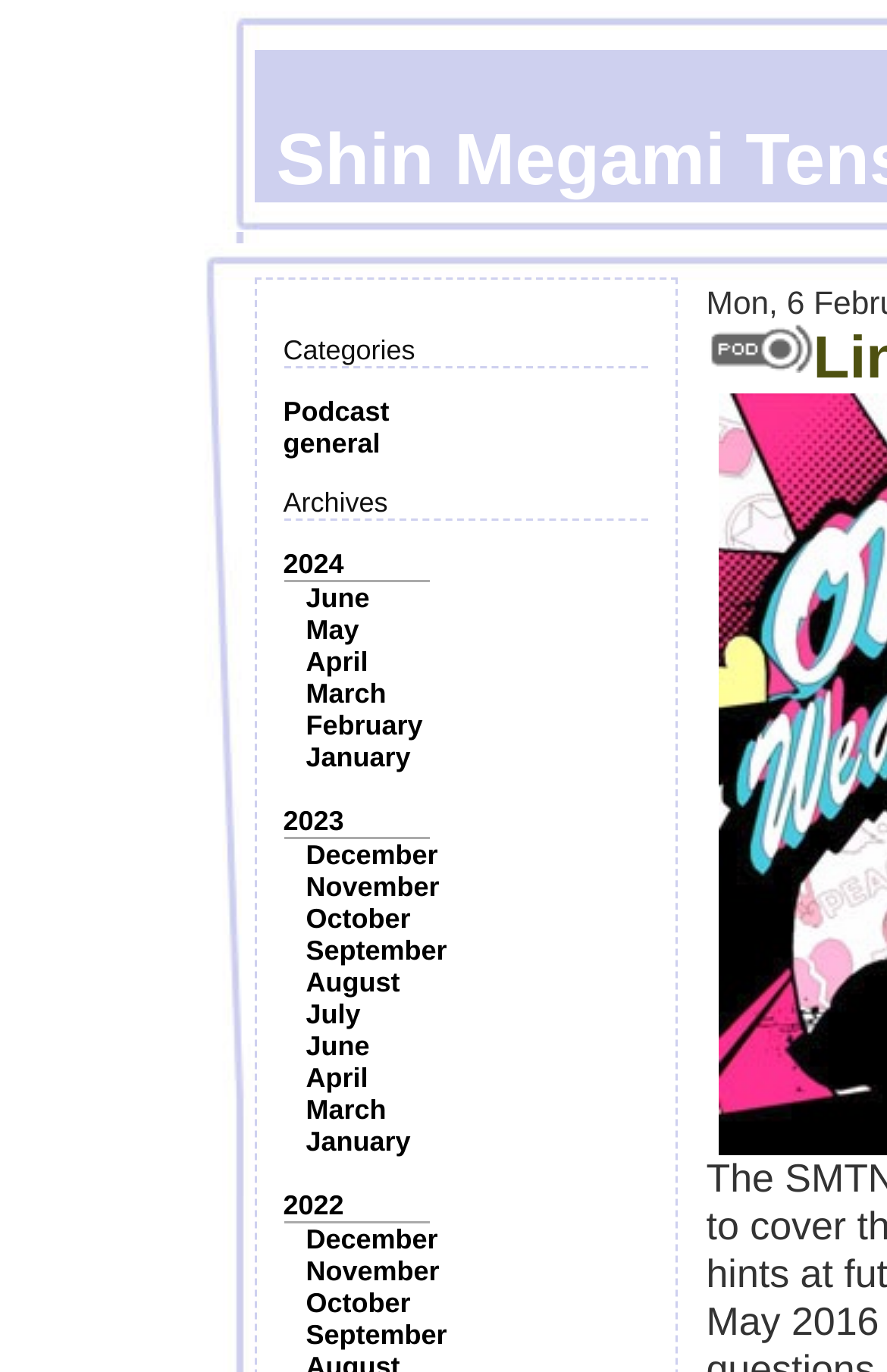Respond with a single word or short phrase to the following question: 
What is the category above the 'Podcast' link?

Categories